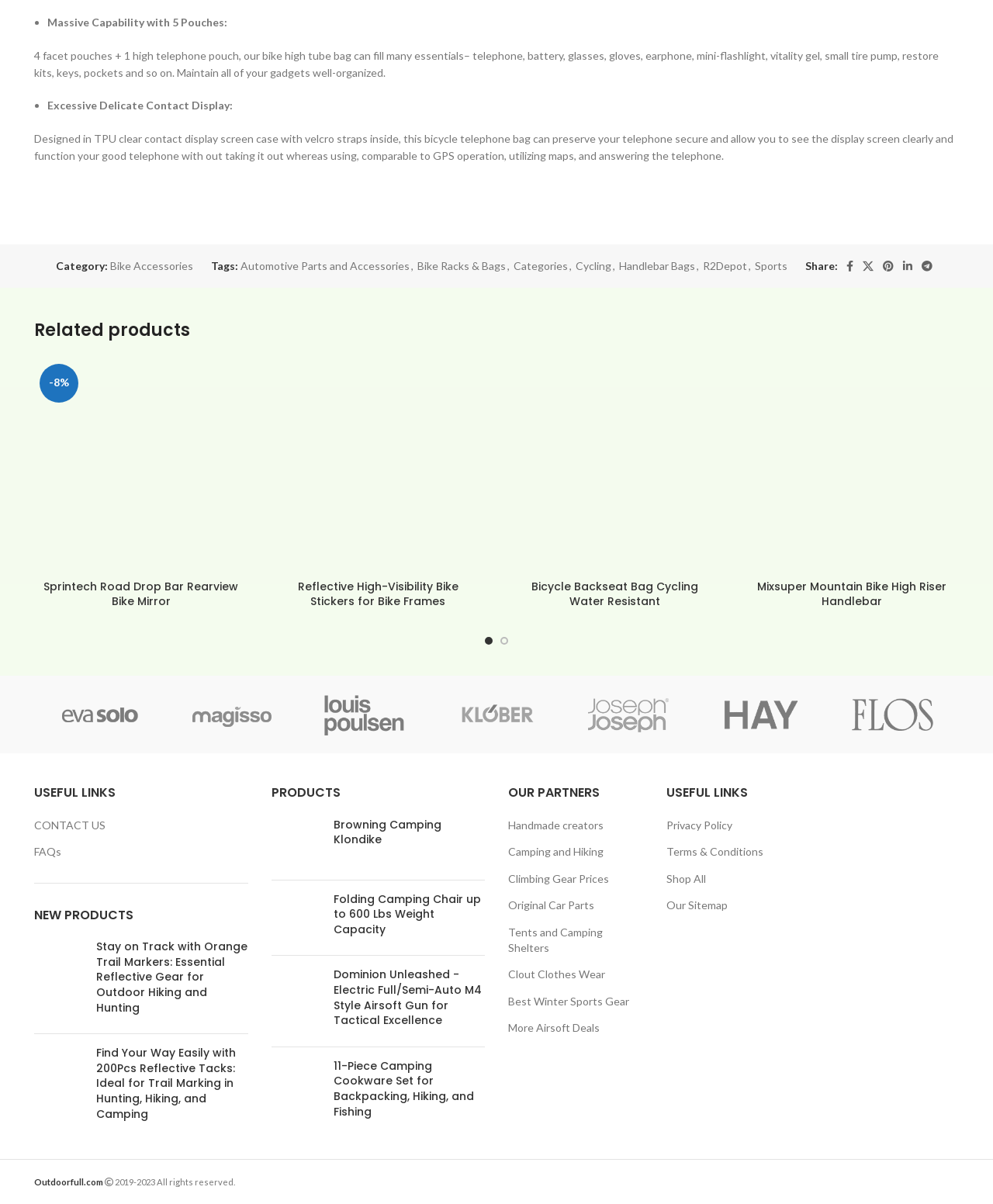Based on the element description "Clout Clothes Wear", predict the bounding box coordinates of the UI element.

[0.512, 0.804, 0.609, 0.815]